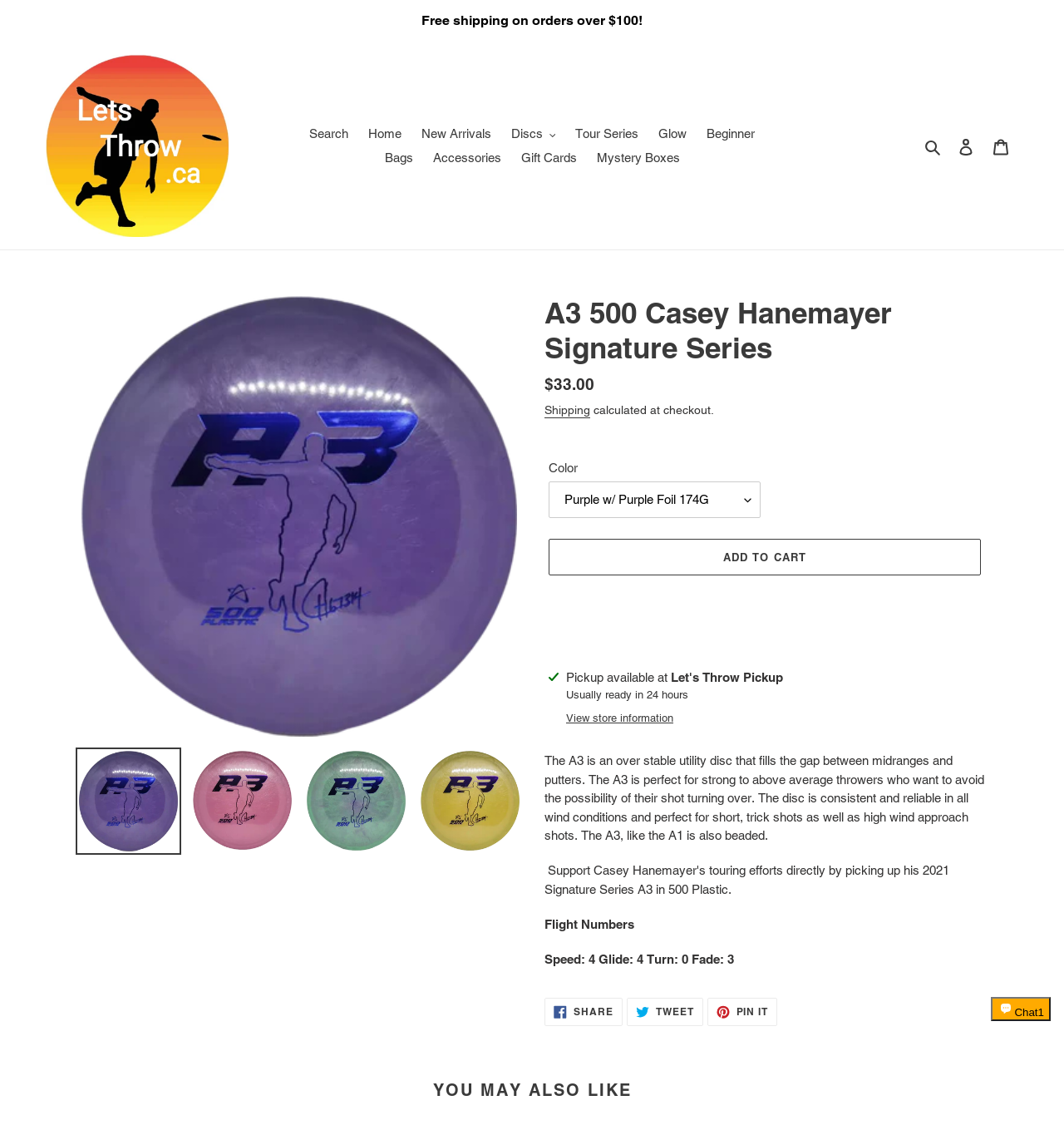Determine the bounding box coordinates for the element that should be clicked to follow this instruction: "View the 'A3 500 Casey Hanemayer Signature Series' product image". The coordinates should be given as four float numbers between 0 and 1, in the format [left, top, right, bottom].

[0.077, 0.262, 0.486, 0.652]